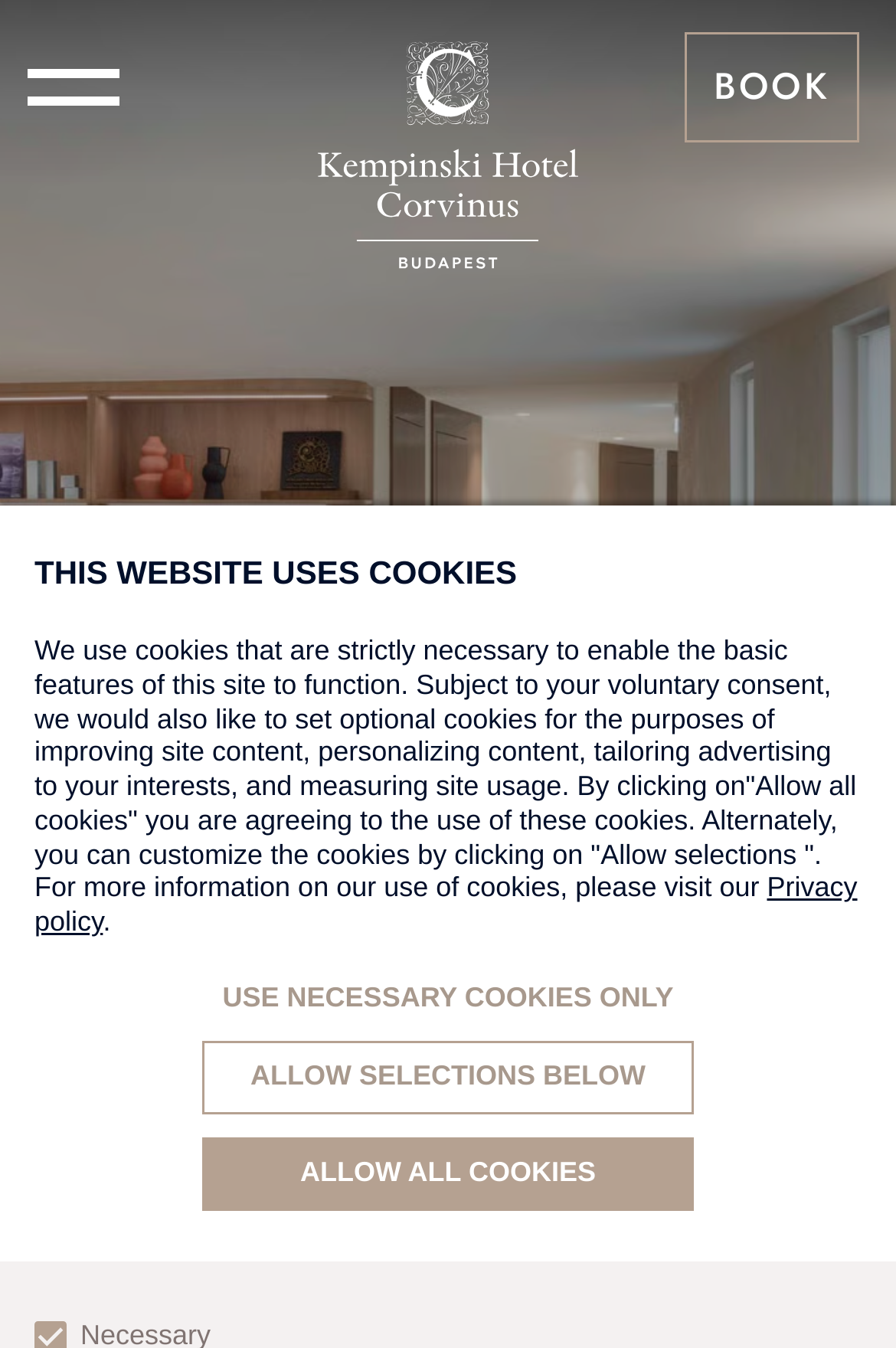Determine the bounding box for the described HTML element: "BOOK". Ensure the coordinates are four float numbers between 0 and 1 in the format [left, top, right, bottom].

[0.763, 0.024, 0.959, 0.106]